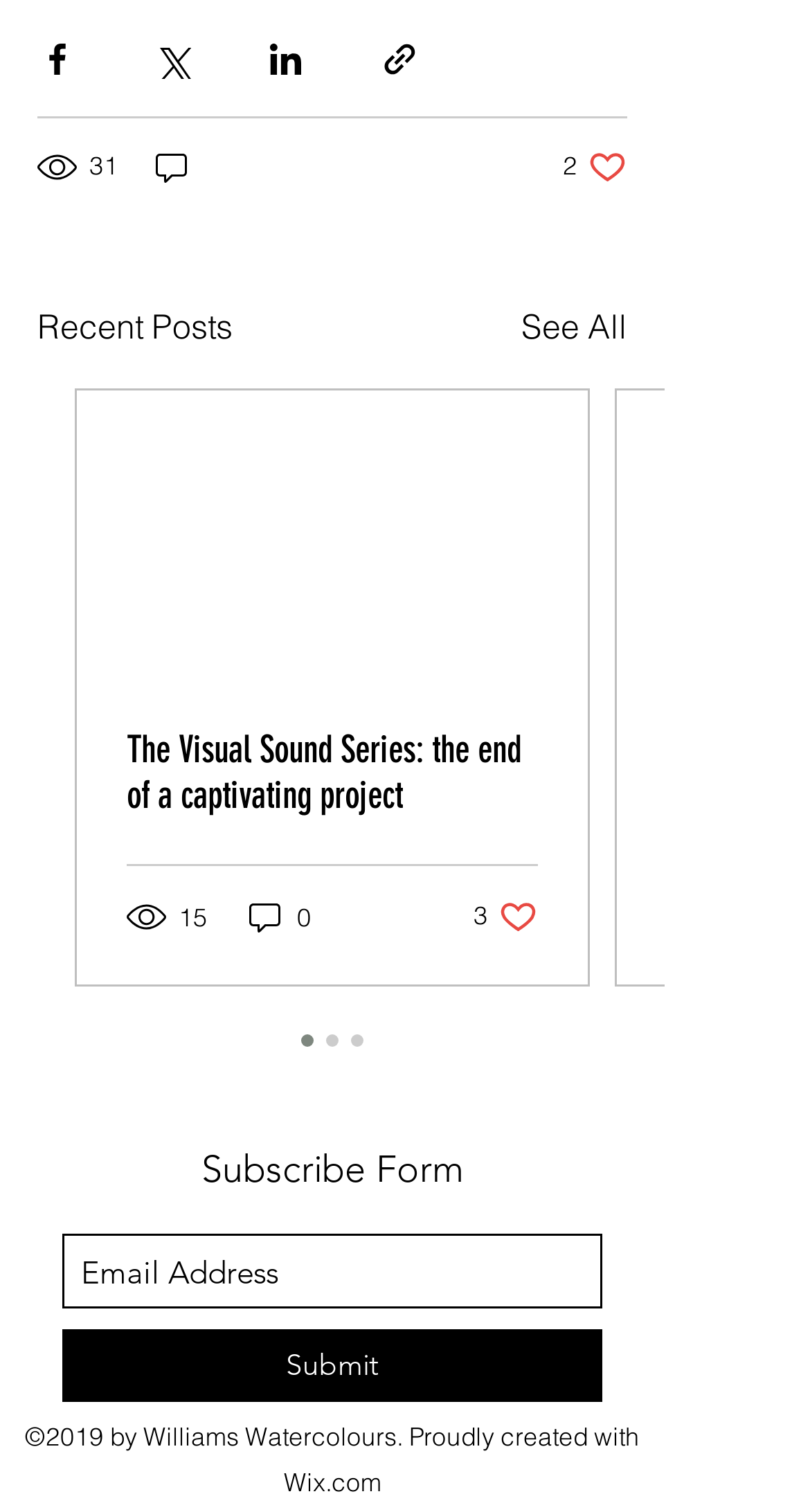Kindly provide the bounding box coordinates of the section you need to click on to fulfill the given instruction: "Check the author of the article, Leonel Thompson".

None